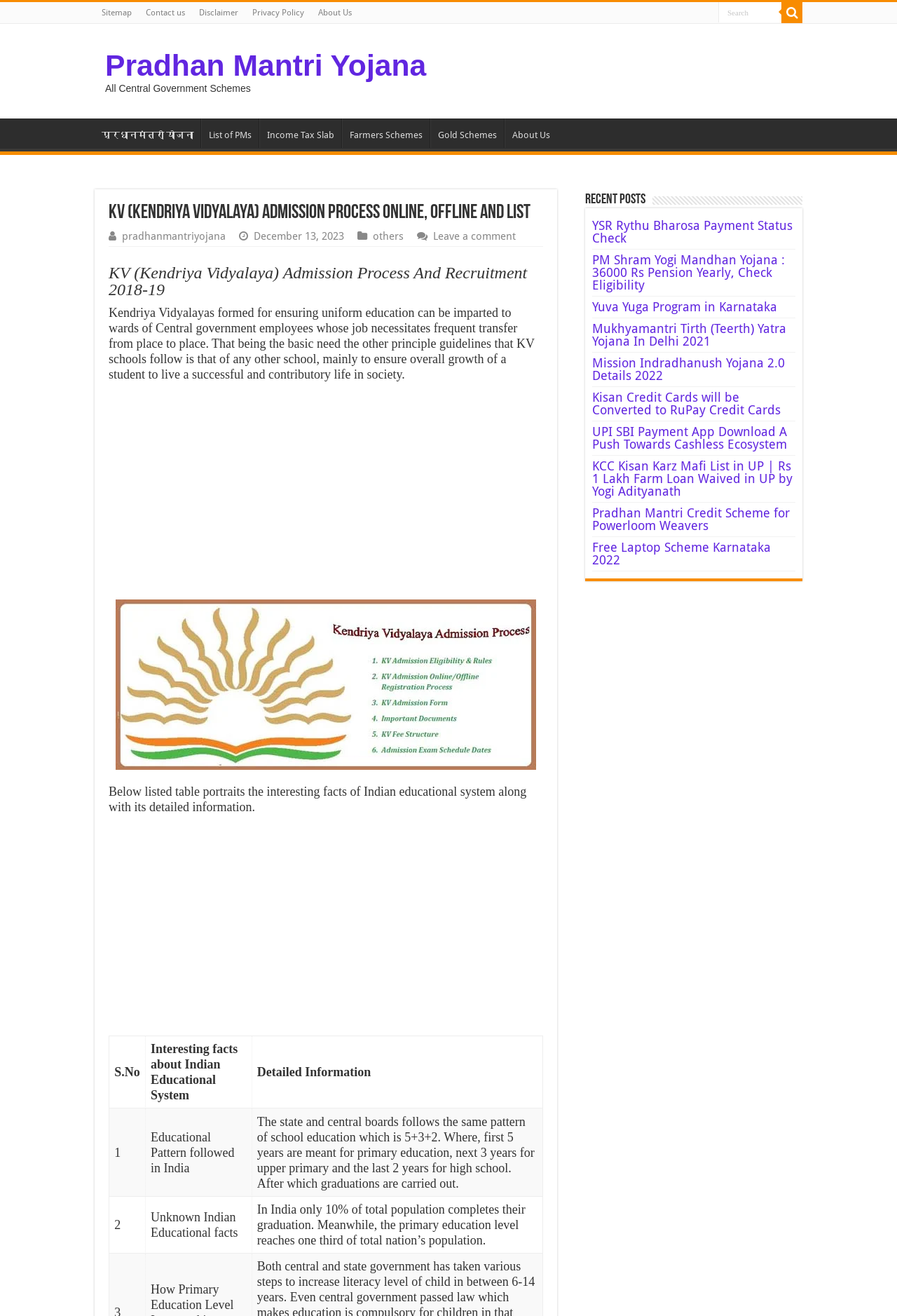Specify the bounding box coordinates of the element's region that should be clicked to achieve the following instruction: "Search for something". The bounding box coordinates consist of four float numbers between 0 and 1, in the format [left, top, right, bottom].

[0.801, 0.002, 0.871, 0.017]